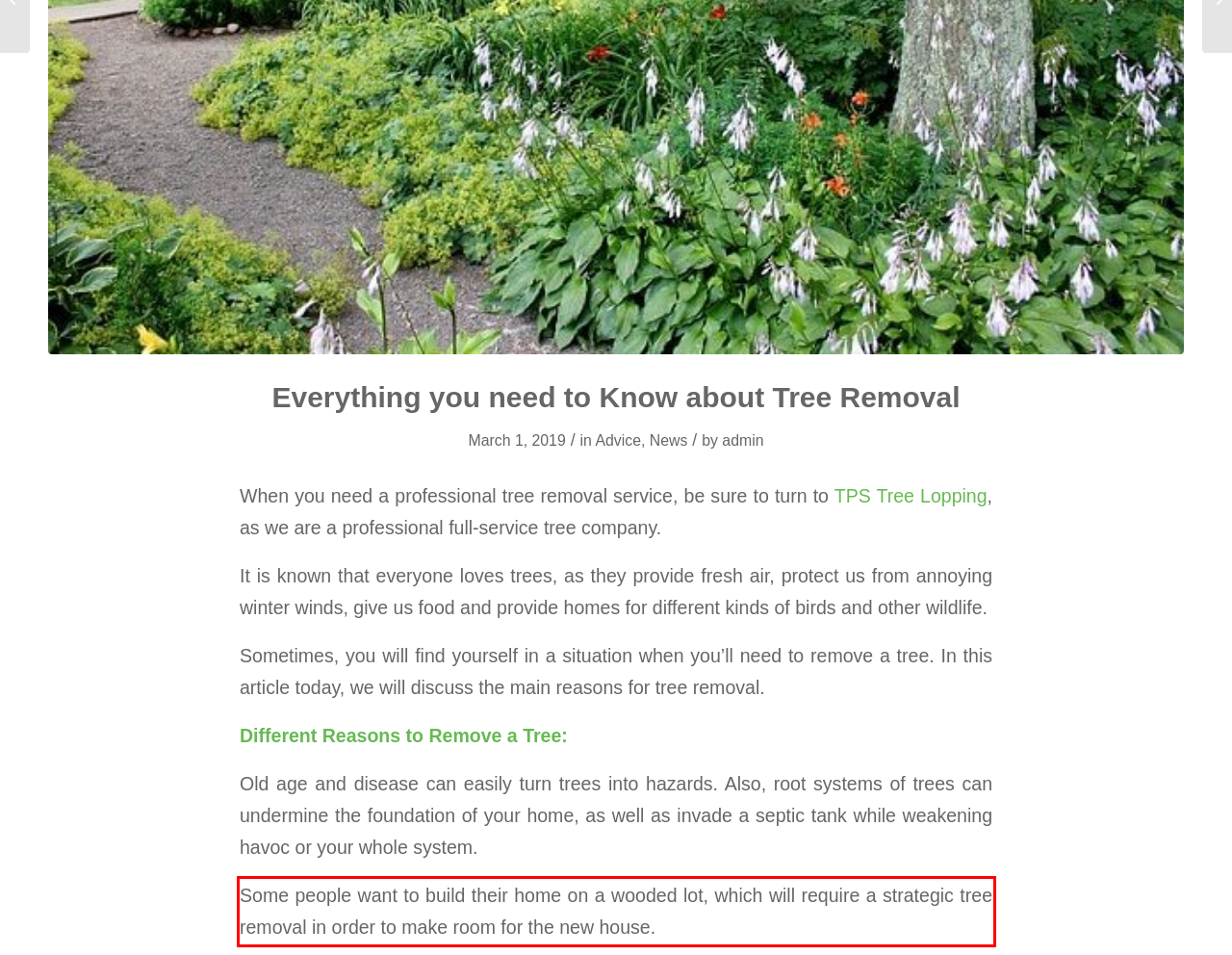The screenshot you have been given contains a UI element surrounded by a red rectangle. Use OCR to read and extract the text inside this red rectangle.

Some people want to build their home on a wooded lot, which will require a strategic tree removal in order to make room for the new house.